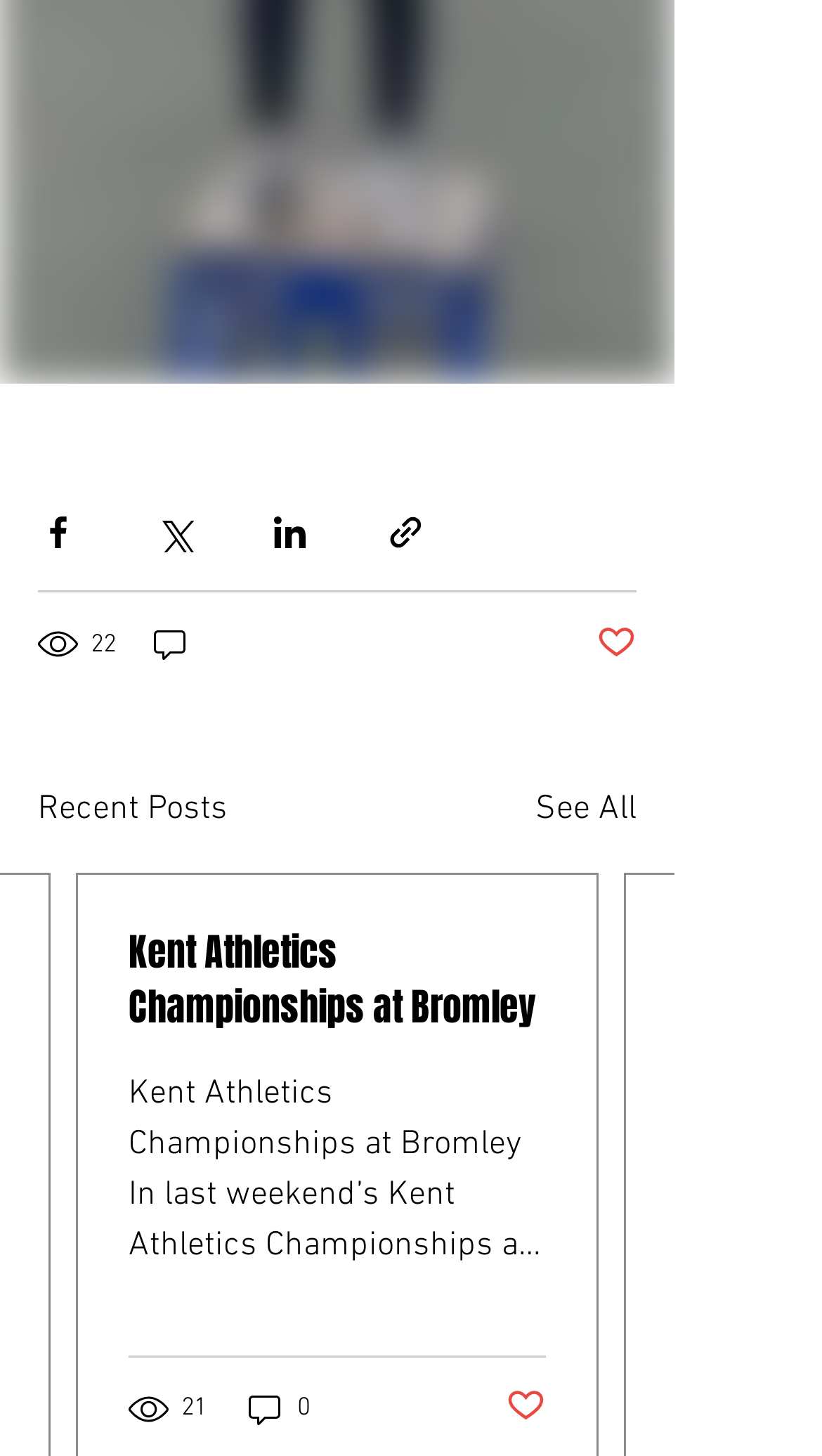Kindly determine the bounding box coordinates for the clickable area to achieve the given instruction: "Like a post".

[0.615, 0.951, 0.664, 0.983]